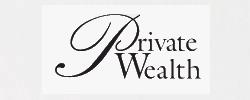What is the background color of the logo?
Respond with a short answer, either a single word or a phrase, based on the image.

White